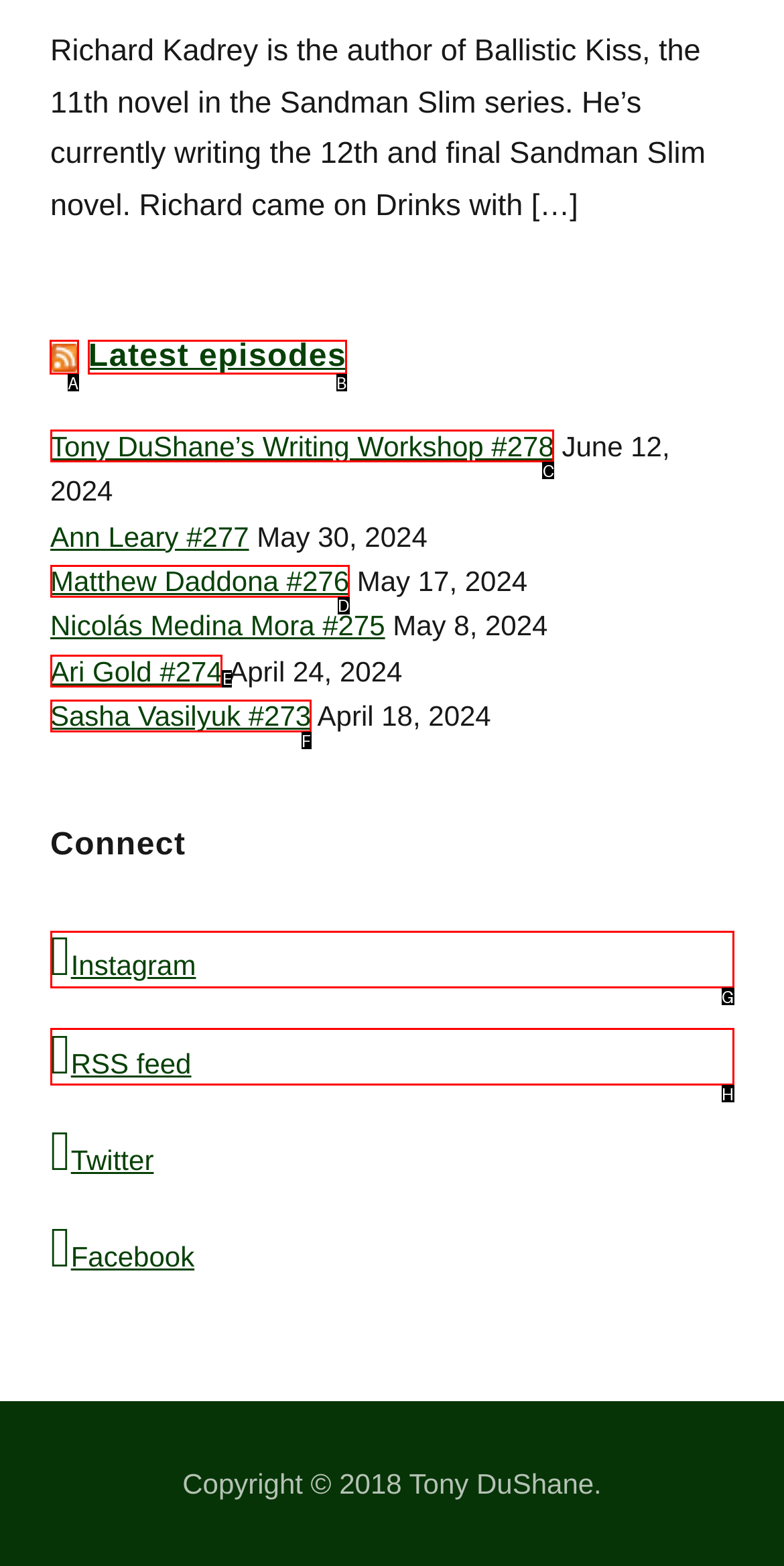Determine the letter of the element you should click to carry out the task: Subscribe to RSS feed
Answer with the letter from the given choices.

A